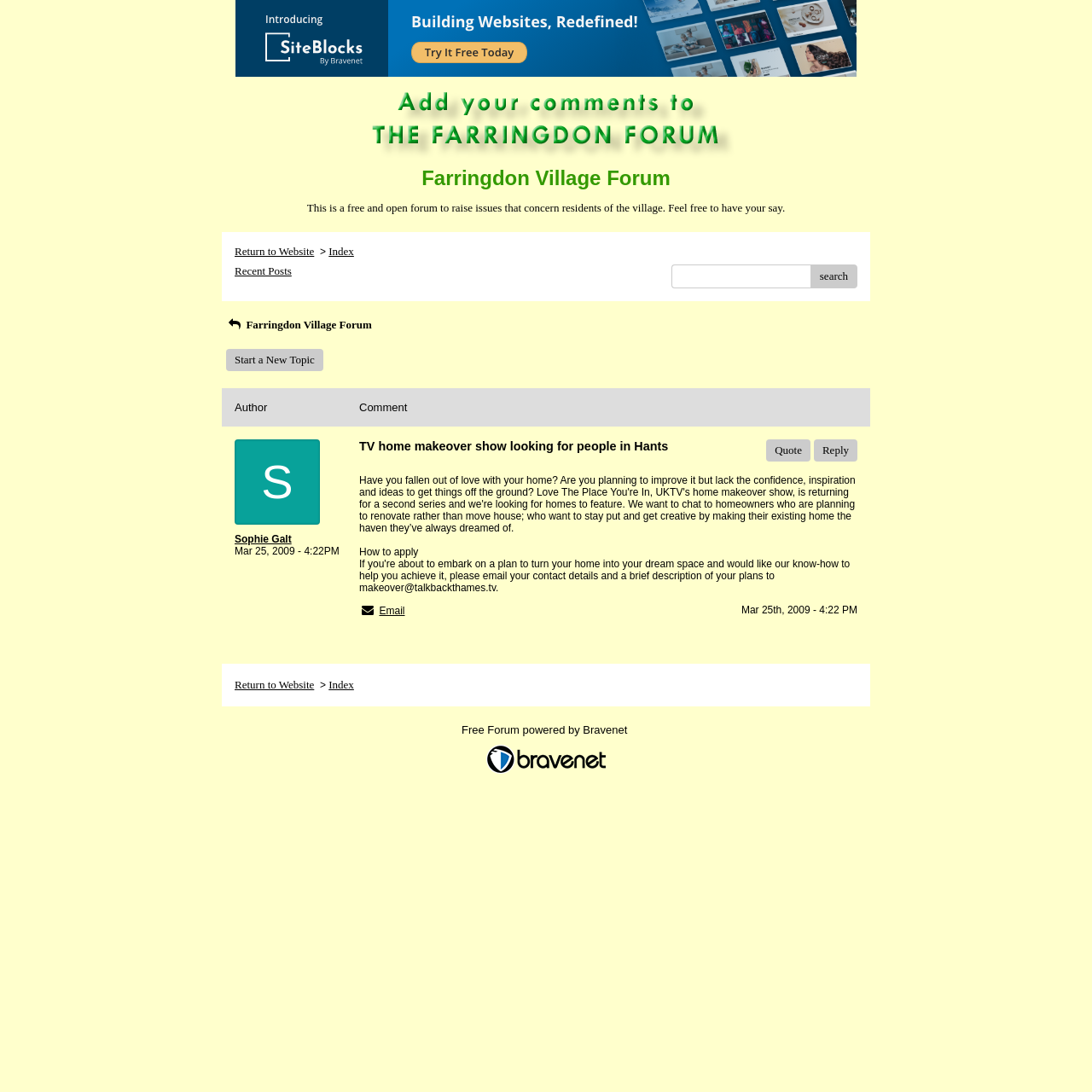Please locate the bounding box coordinates of the element that should be clicked to achieve the given instruction: "Search in the forum".

[0.615, 0.242, 0.777, 0.264]